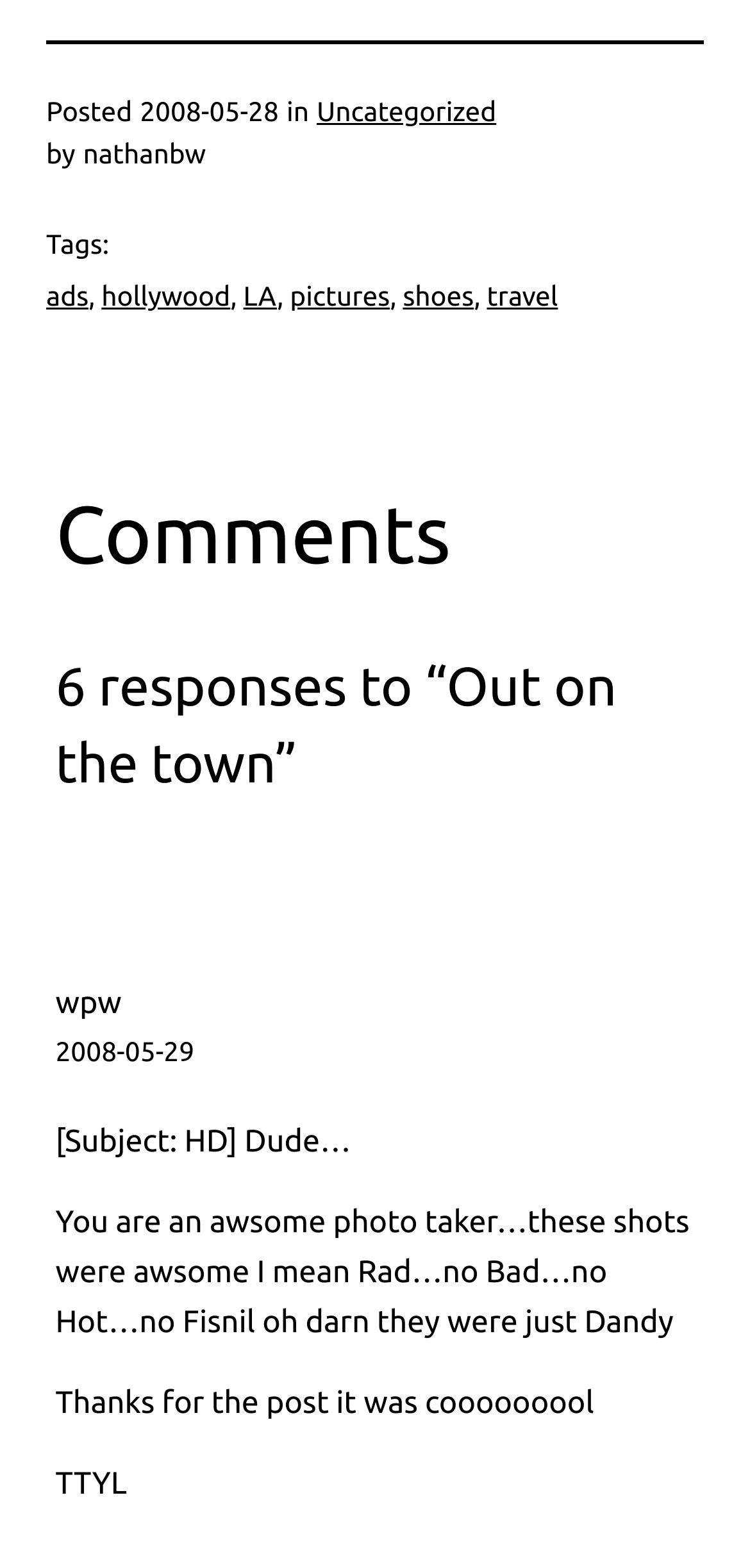Provide the bounding box coordinates for the area that should be clicked to complete the instruction: "Click on the 'Uncategorized' category".

[0.422, 0.061, 0.662, 0.081]